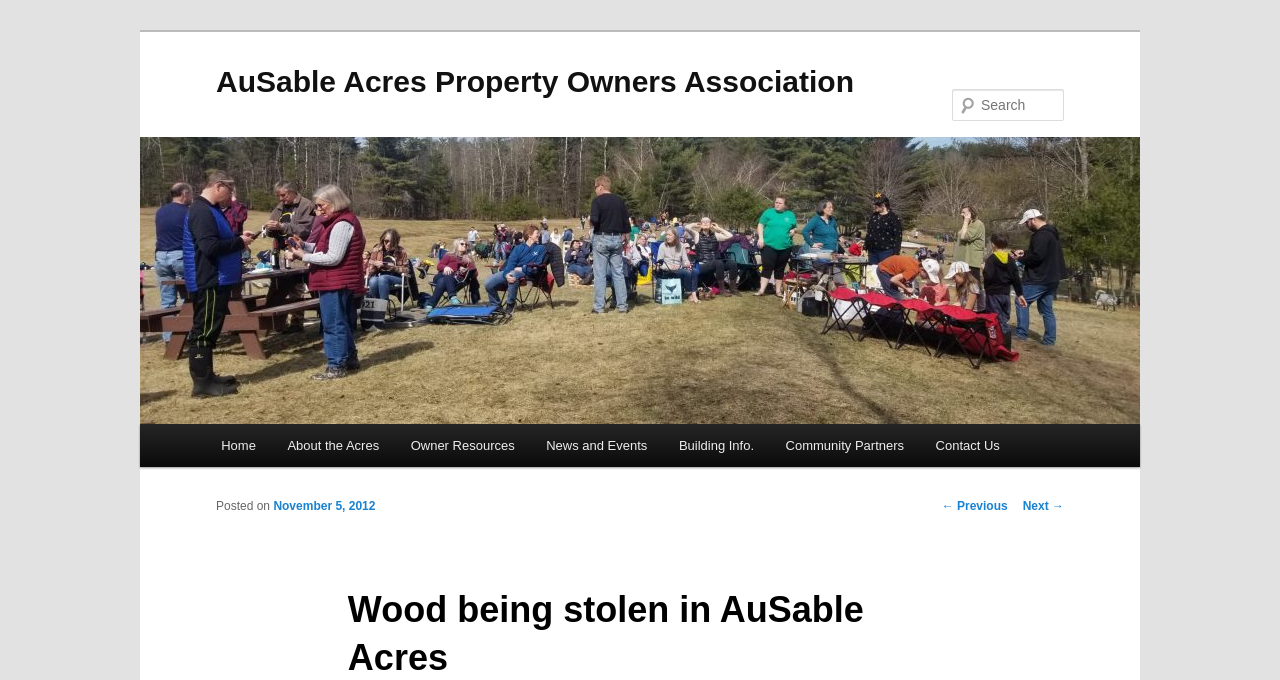Identify the headline of the webpage and generate its text content.

AuSable Acres Property Owners Association